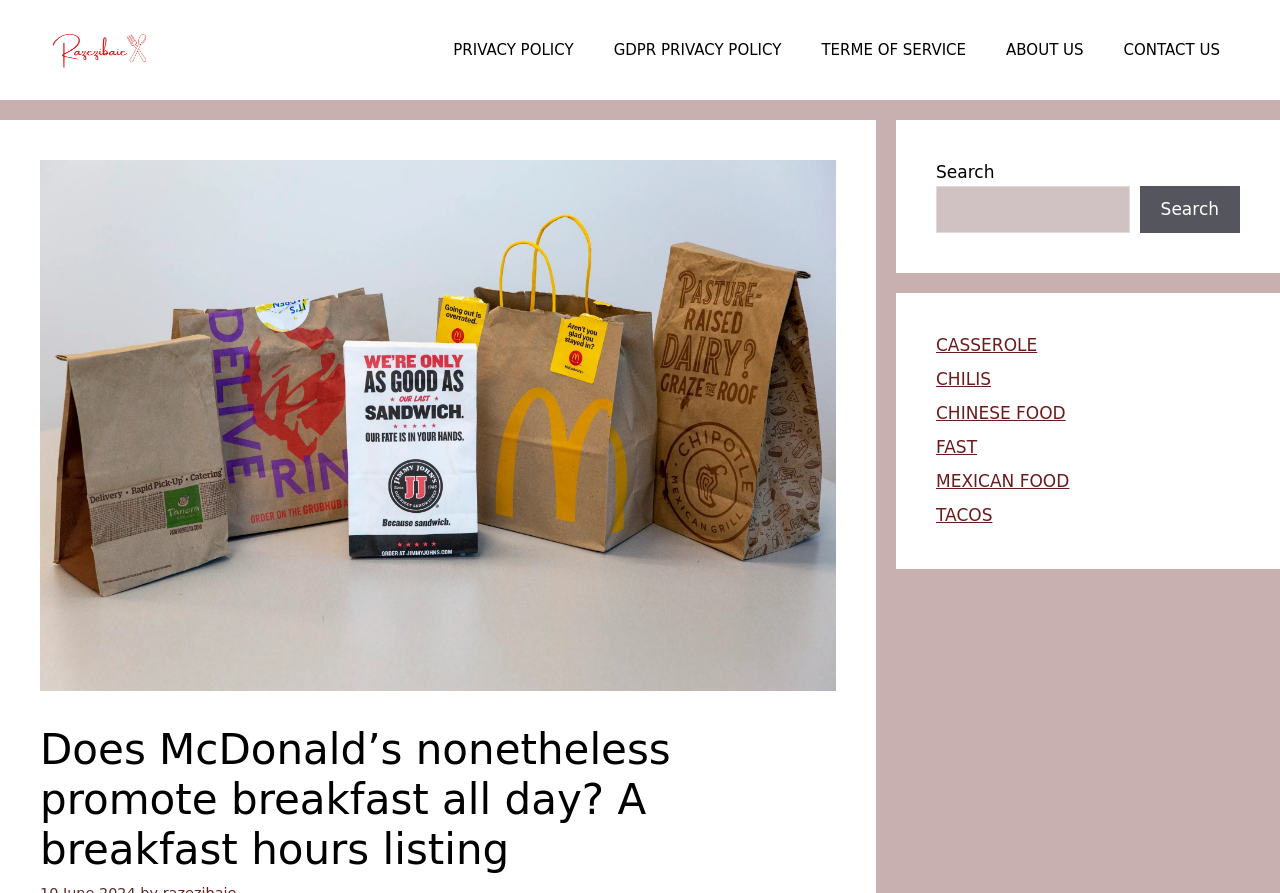Please provide a brief answer to the question using only one word or phrase: 
What is the purpose of the search bar?

To search the website